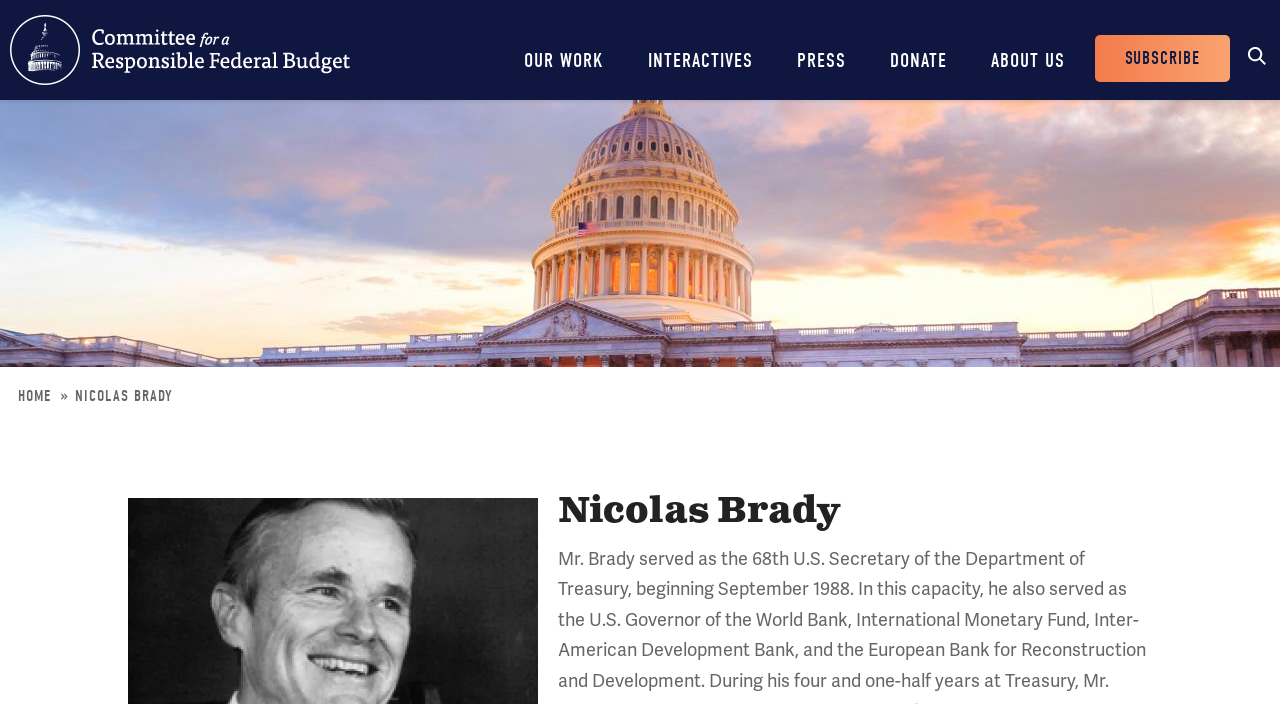Answer in one word or a short phrase: 
What is the last link in the main navigation section?

ABOUT US